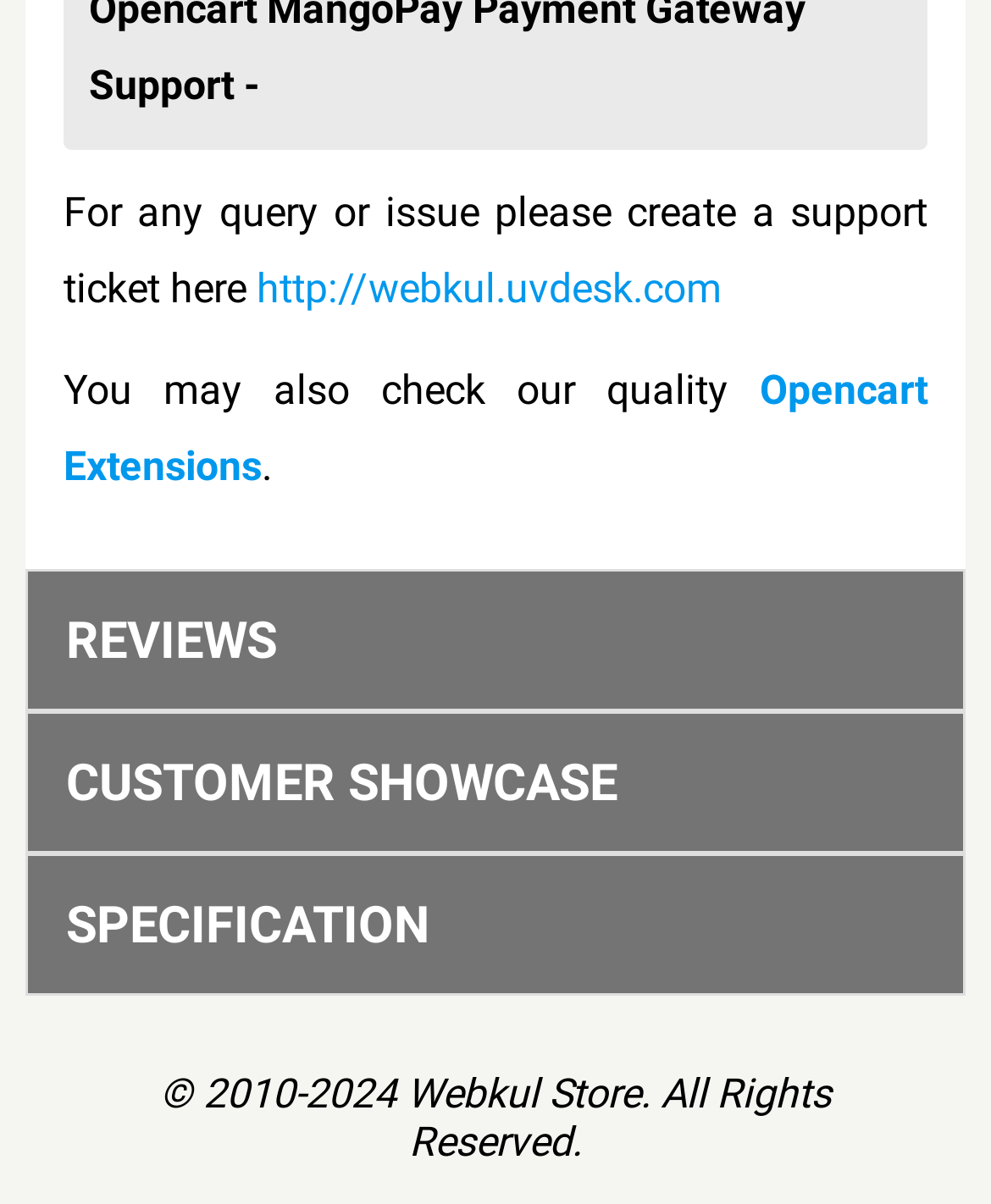Use a single word or phrase to answer the question: How many buttons are there on the webpage?

3